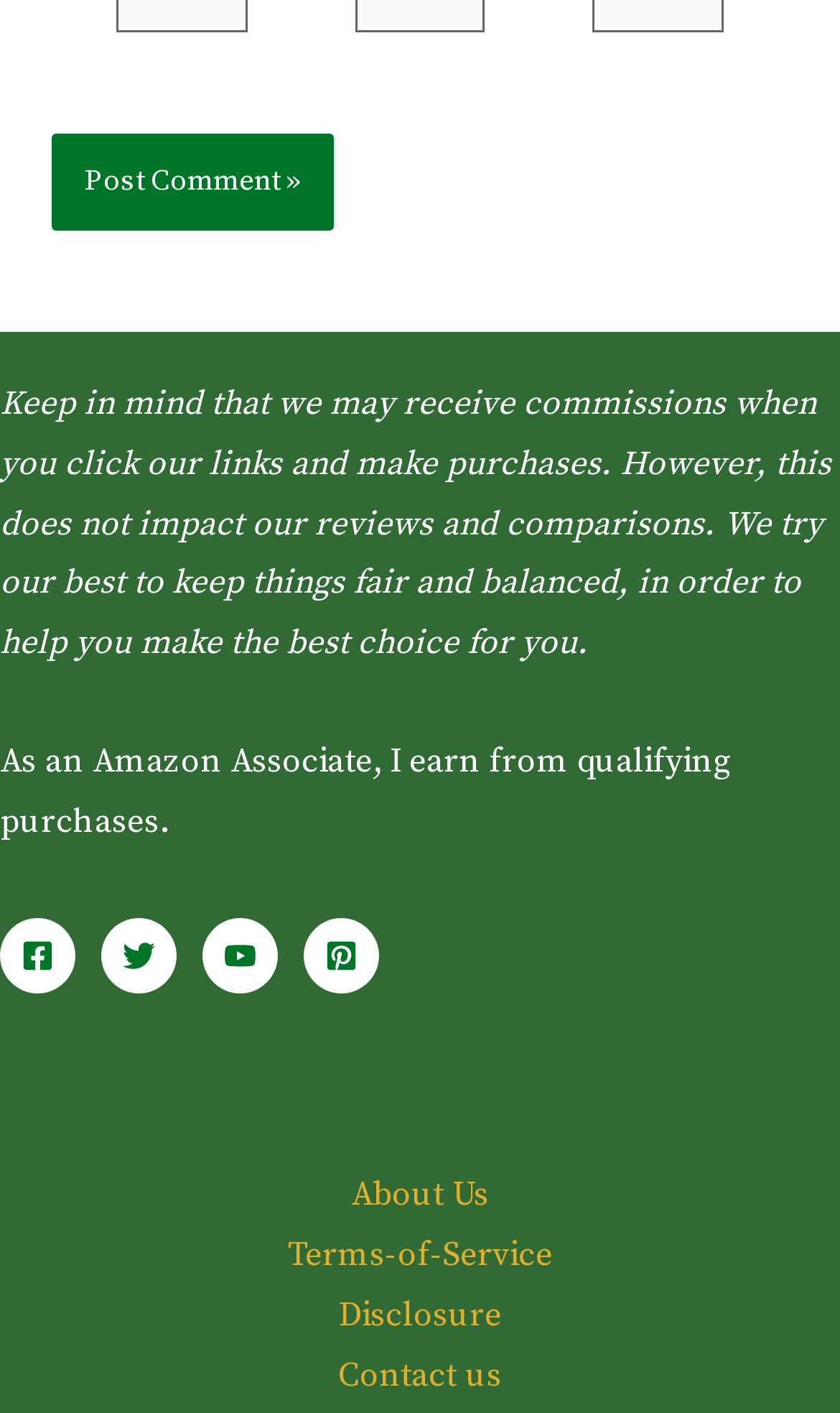How many social media links are there?
Carefully examine the image and provide a detailed answer to the question.

I counted the number of social media links by looking at the links 'Facebook', 'Twitter', 'YouTube', and 'Pinterest' which are accompanied by their respective images.